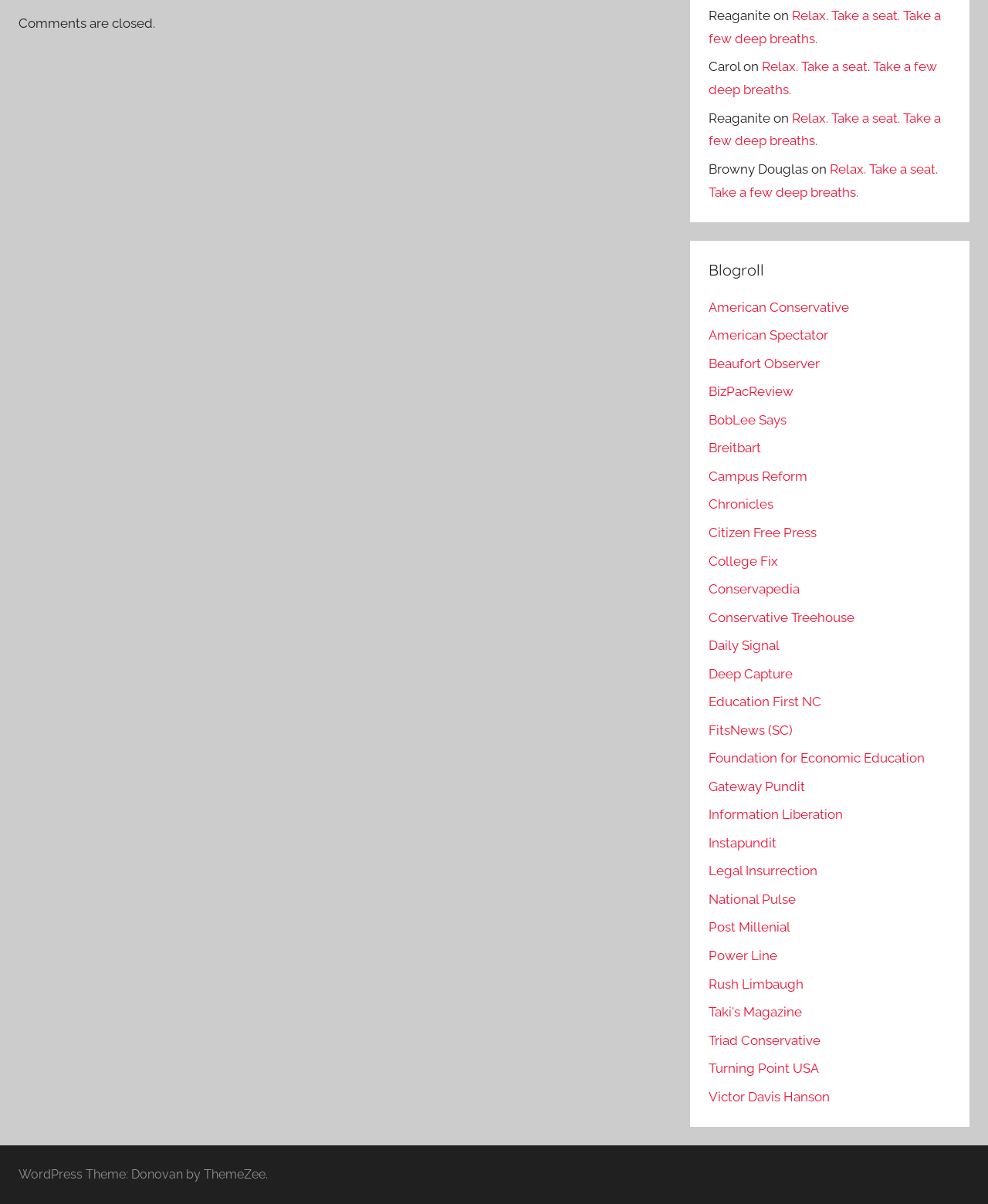What is the last comment author's name?
Based on the screenshot, answer the question with a single word or phrase.

Browny Douglas